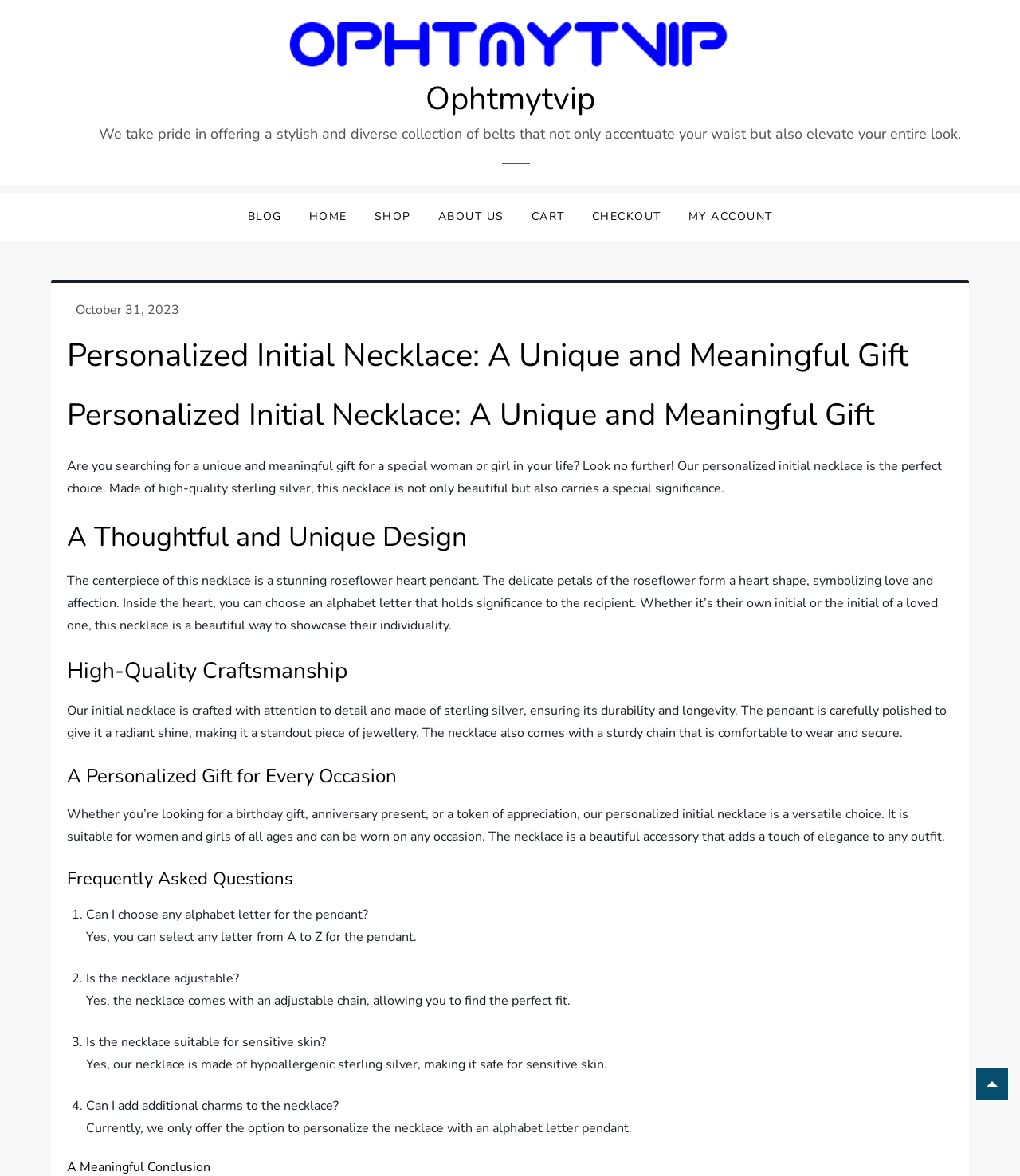Can the necklace be worn on any occasion?
Look at the image and respond to the question as thoroughly as possible.

According to the description, the personalized initial necklace is a versatile choice suitable for women and girls of all ages and can be worn on any occasion, making it a beautiful accessory that adds a touch of elegance to any outfit.